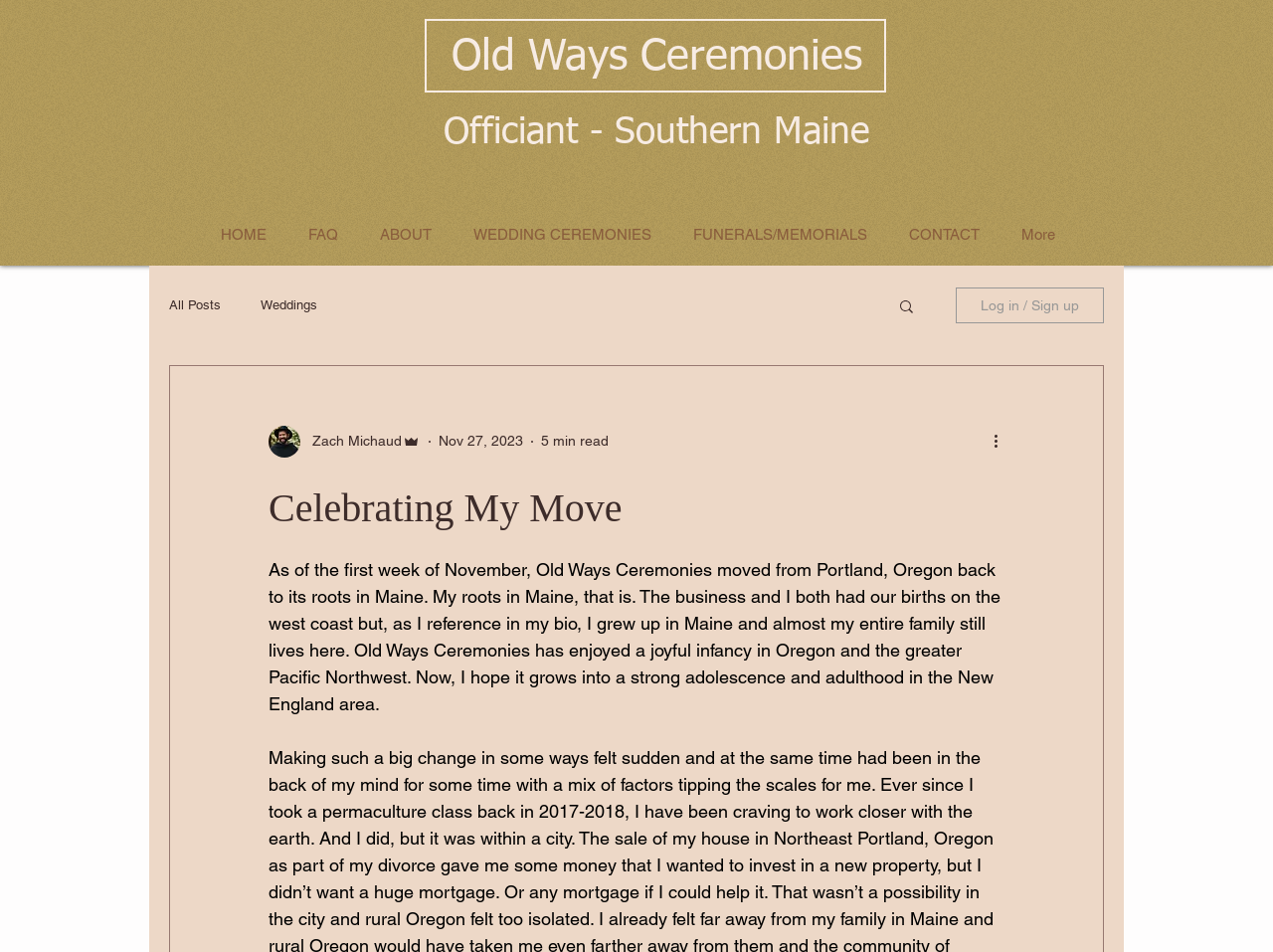Please identify the bounding box coordinates for the region that you need to click to follow this instruction: "Search for something".

[0.705, 0.312, 0.72, 0.334]